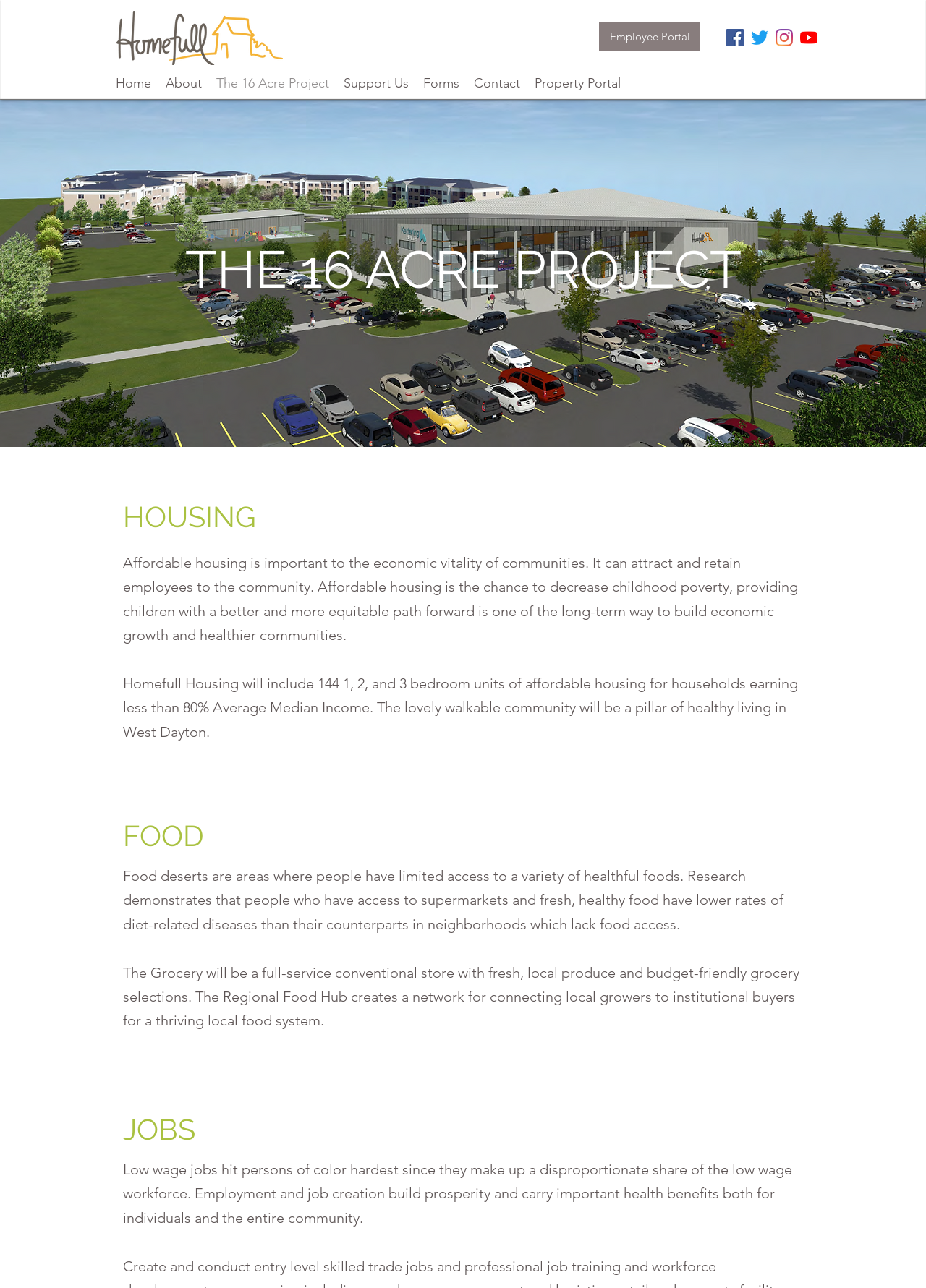Please locate the bounding box coordinates of the element that should be clicked to complete the given instruction: "Visit Facebook page".

[0.784, 0.022, 0.803, 0.036]